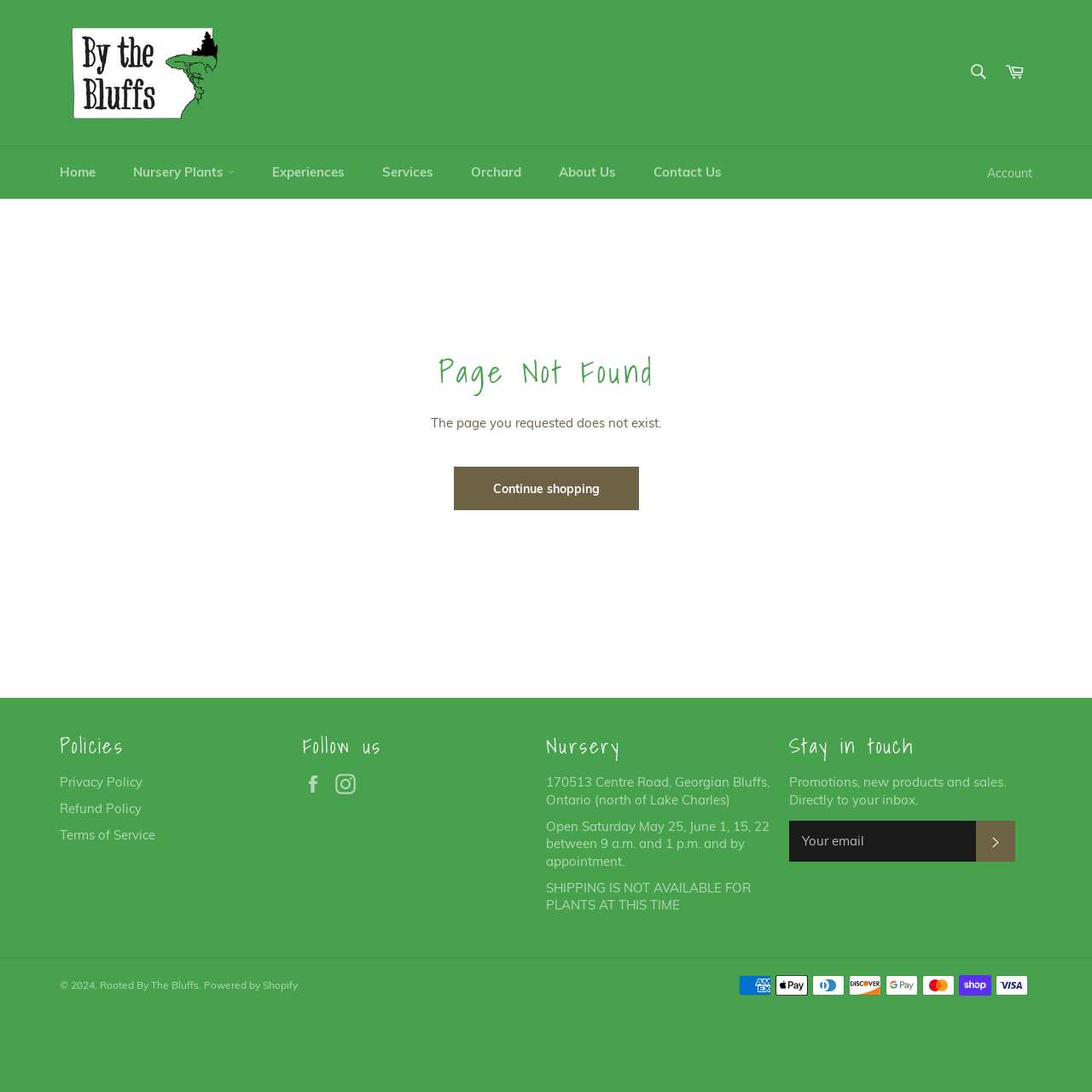Calculate the bounding box coordinates for the UI element based on the following description: "Nursery Plants". Ensure the coordinates are four float numbers between 0 and 1, i.e., [left, top, right, bottom].

[0.106, 0.134, 0.23, 0.182]